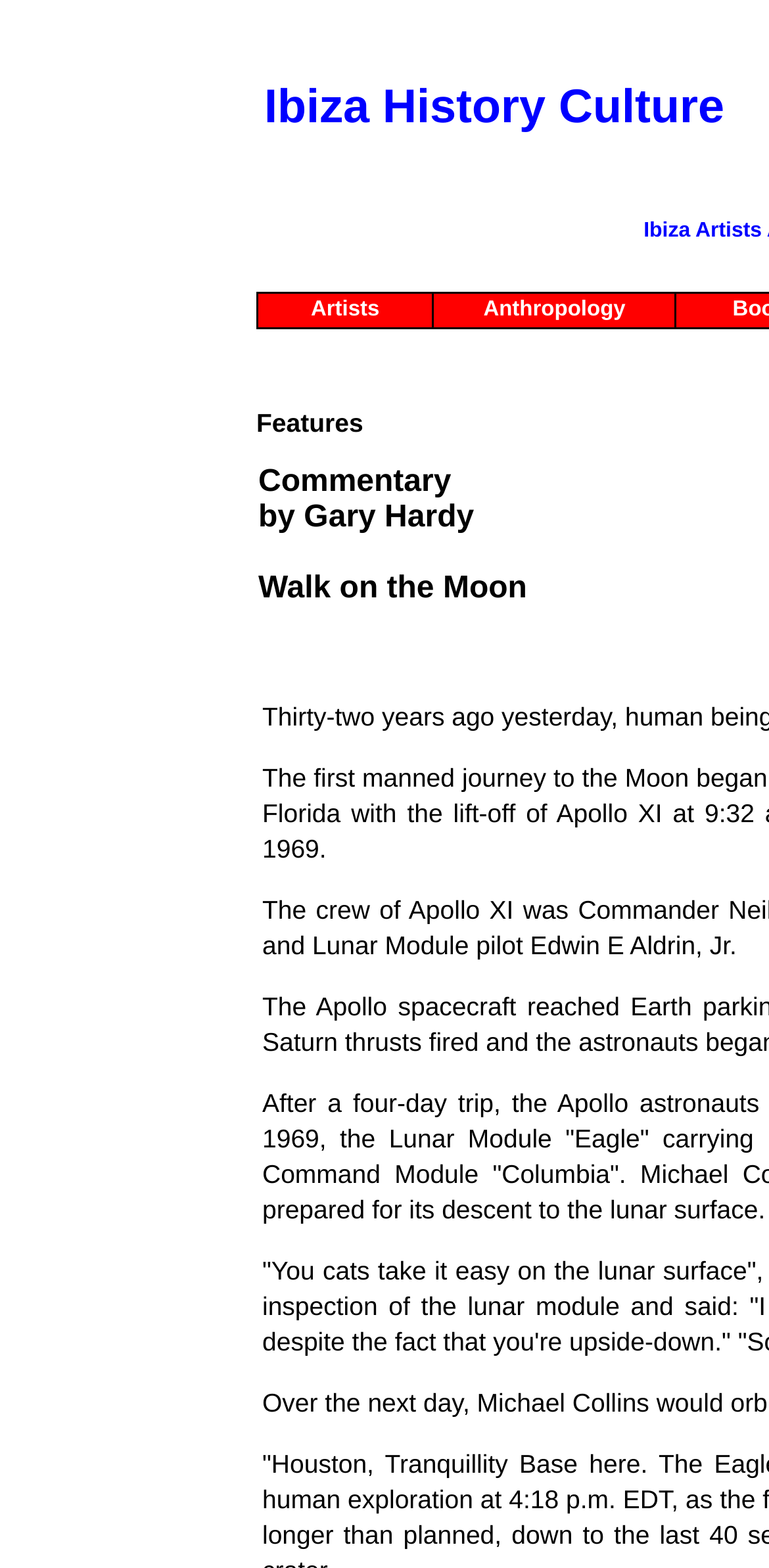Please find the bounding box for the UI element described by: "Artists".

[0.404, 0.186, 0.494, 0.205]